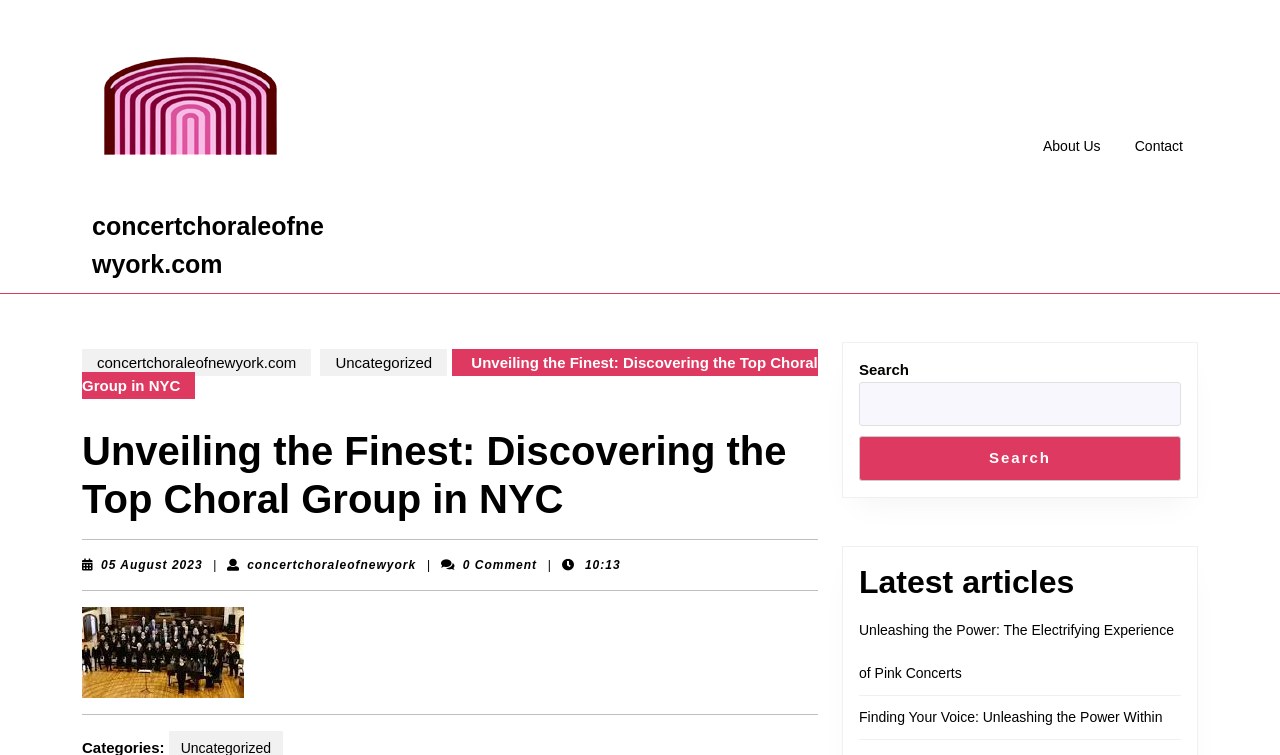Please give a one-word or short phrase response to the following question: 
What is the date of the current article?

05 August 2023